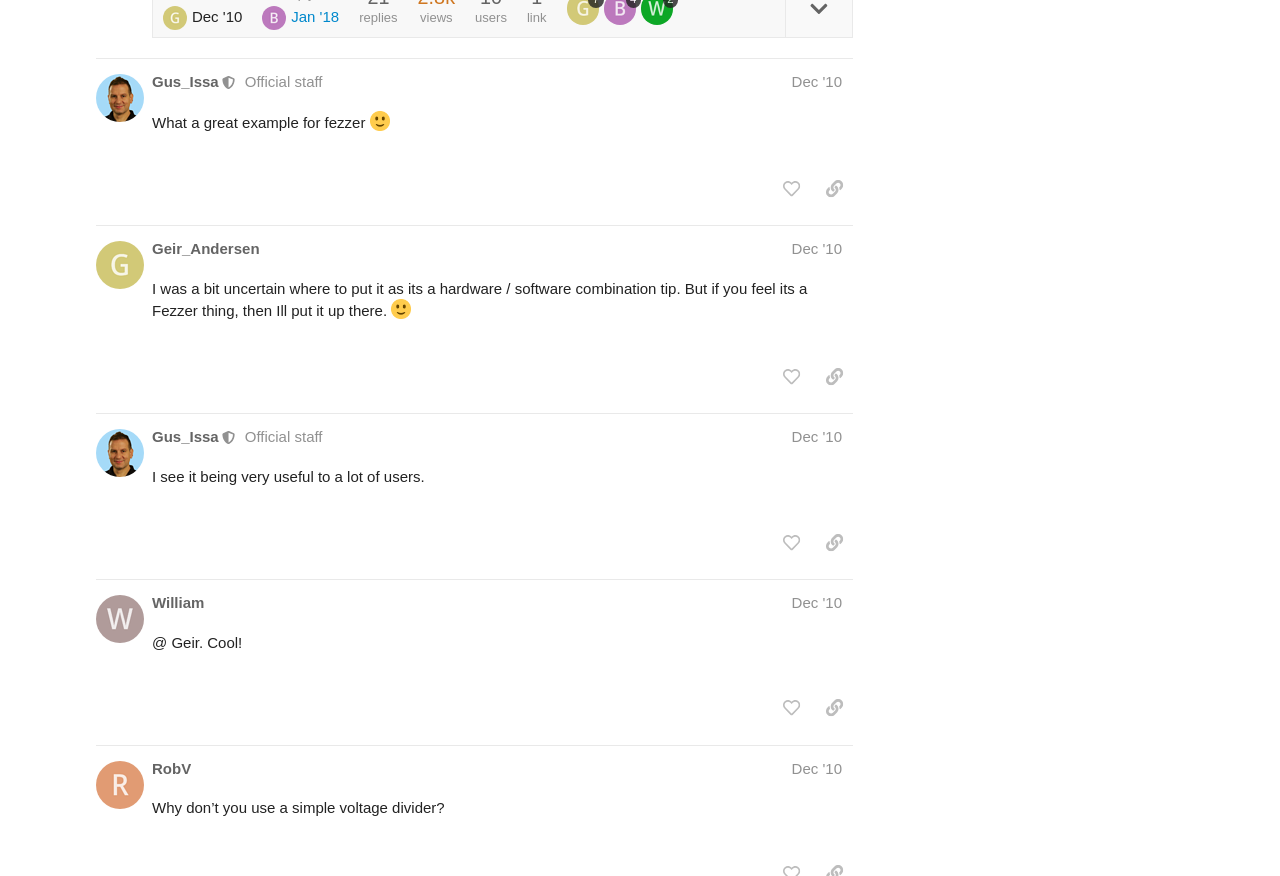What is the content of the post by Geir_Andersen?
Please provide a single word or phrase in response based on the screenshot.

I was a bit uncertain where to put it as its a hardware / software combination tip.